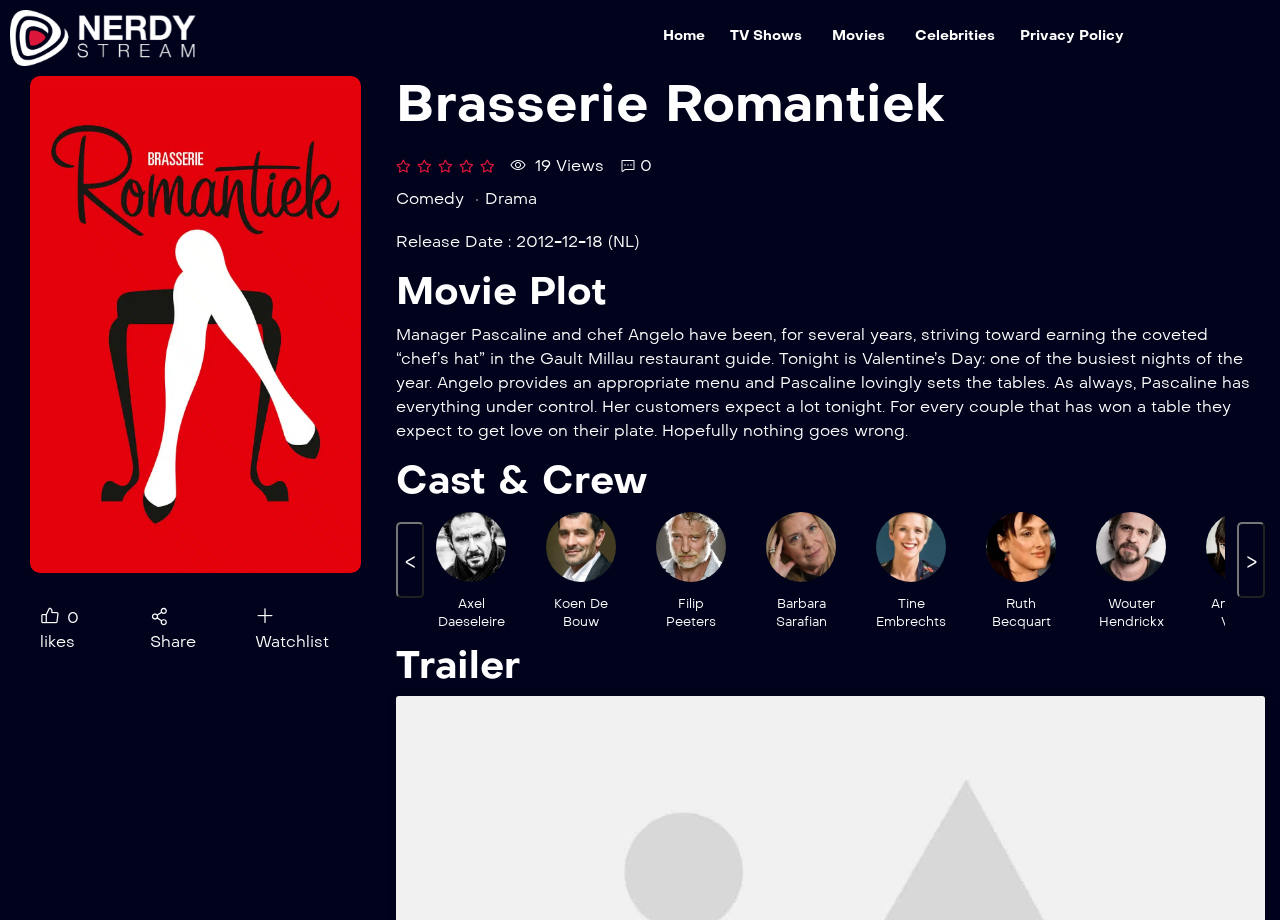Is there a trailer available for Brasserie Romantiek?
Refer to the image and provide a detailed answer to the question.

I found the trailer section by looking at the heading 'Trailer' located below the 'Cast & Crew' section. The presence of this heading indicates that a trailer is available.